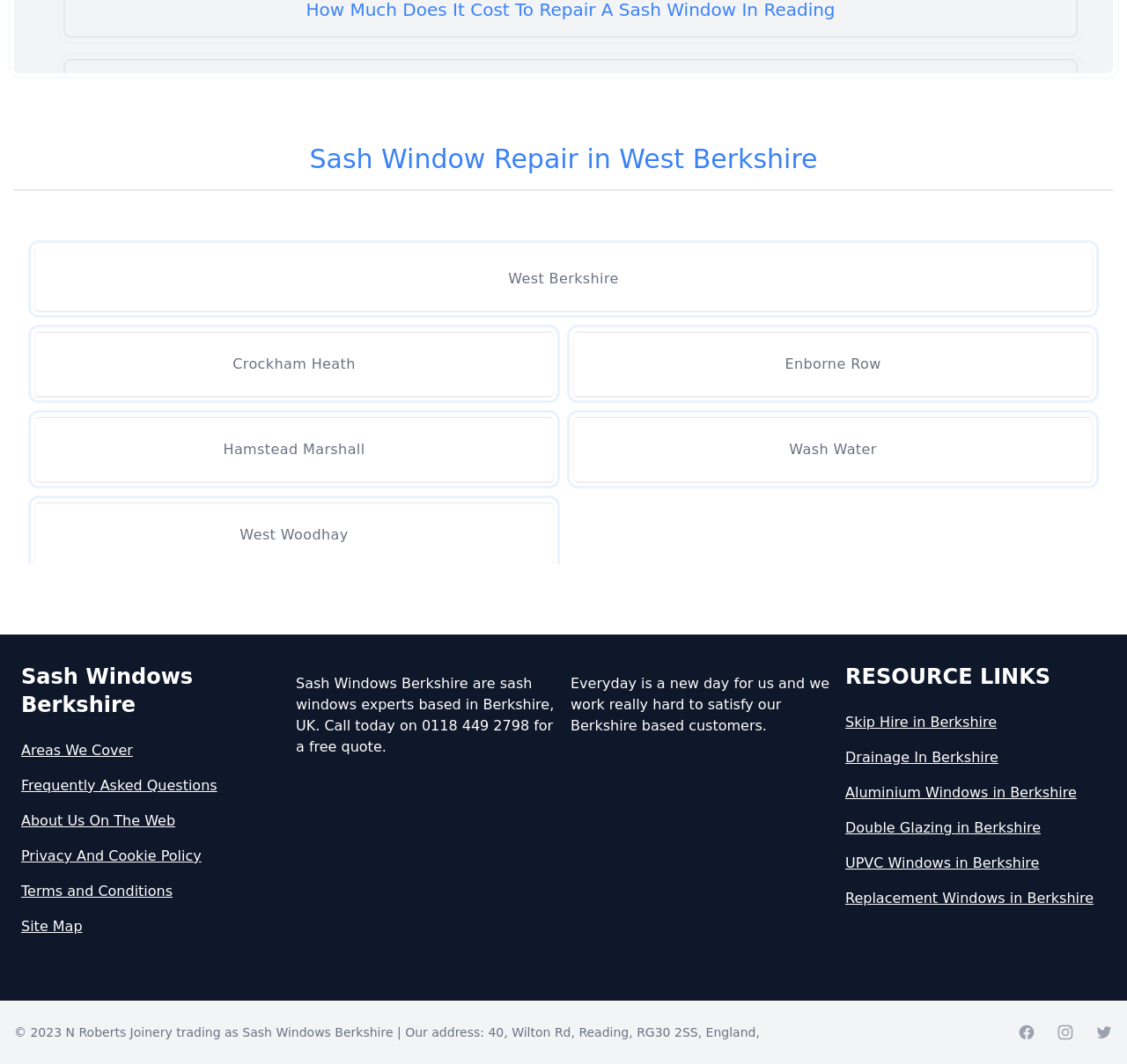Given the element description Privacy And Cookie Policy, predict the bounding box coordinates for the UI element in the webpage screenshot. The format should be (top-left x, top-left y, bottom-right x, bottom-right y), and the values should be between 0 and 1.

[0.019, 0.795, 0.25, 0.815]